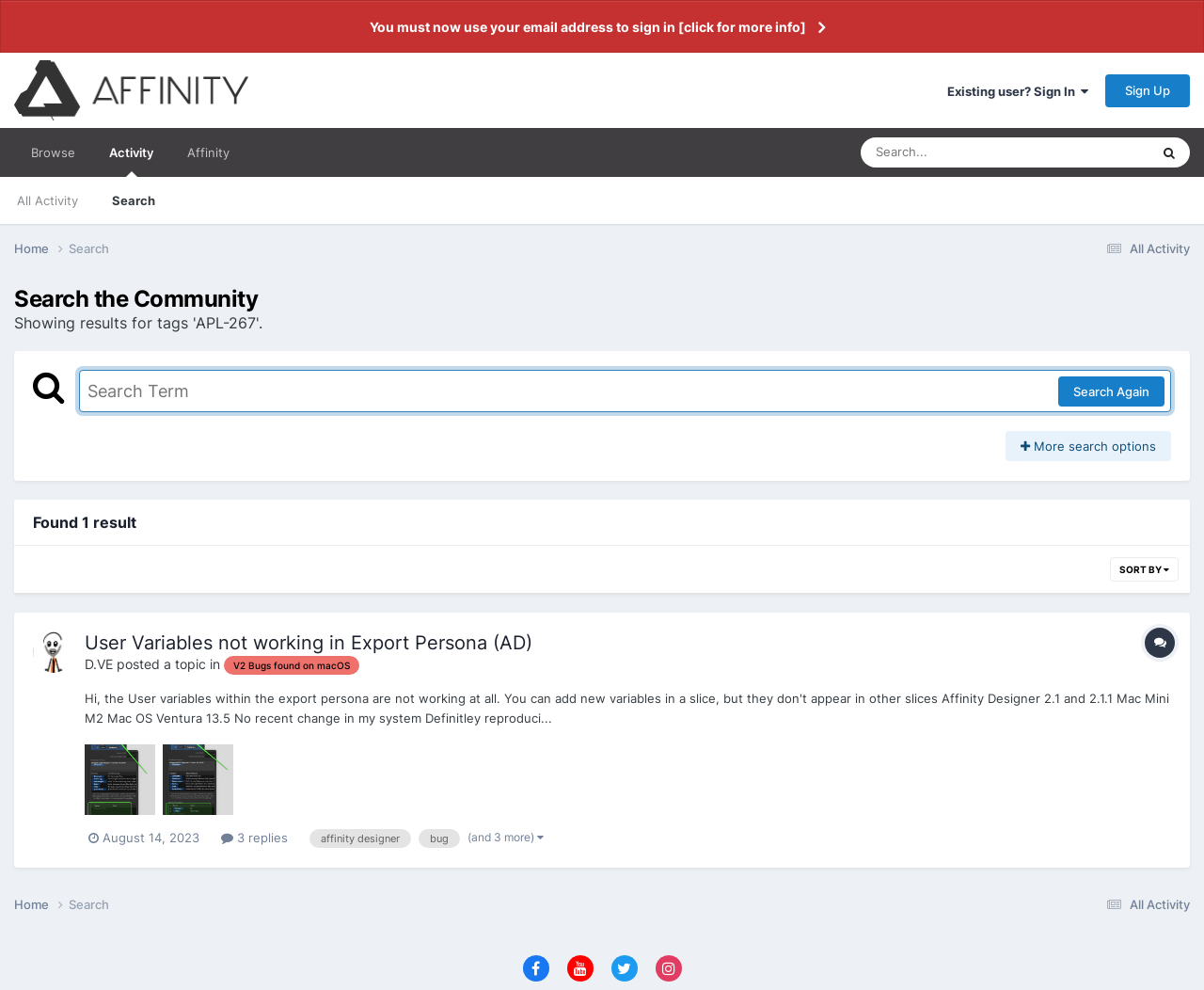Please specify the bounding box coordinates for the clickable region that will help you carry out the instruction: "View all activity".

[0.914, 0.243, 0.988, 0.258]